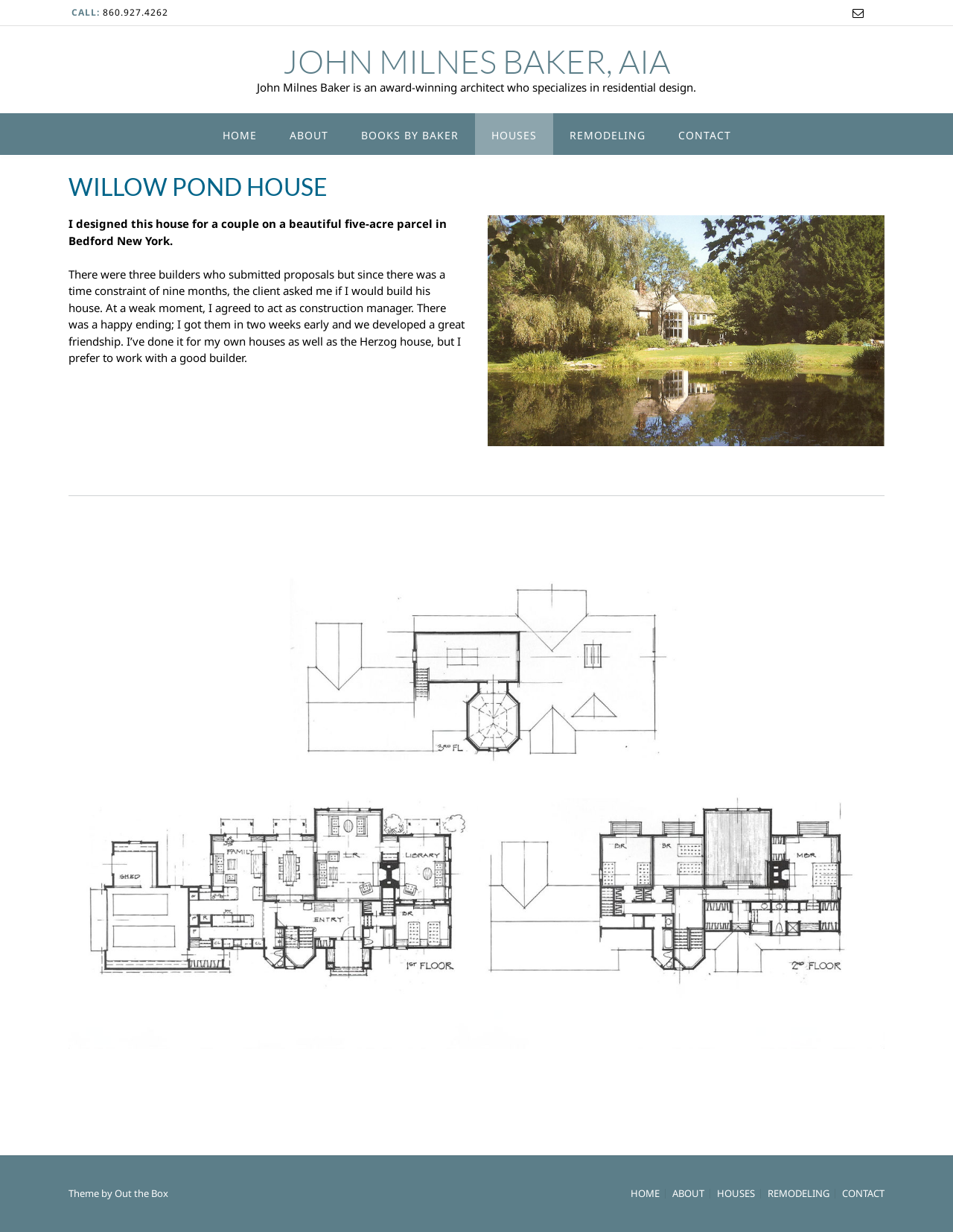Determine the bounding box coordinates of the region that needs to be clicked to achieve the task: "Contact John Milnes Baker".

[0.694, 0.092, 0.784, 0.125]